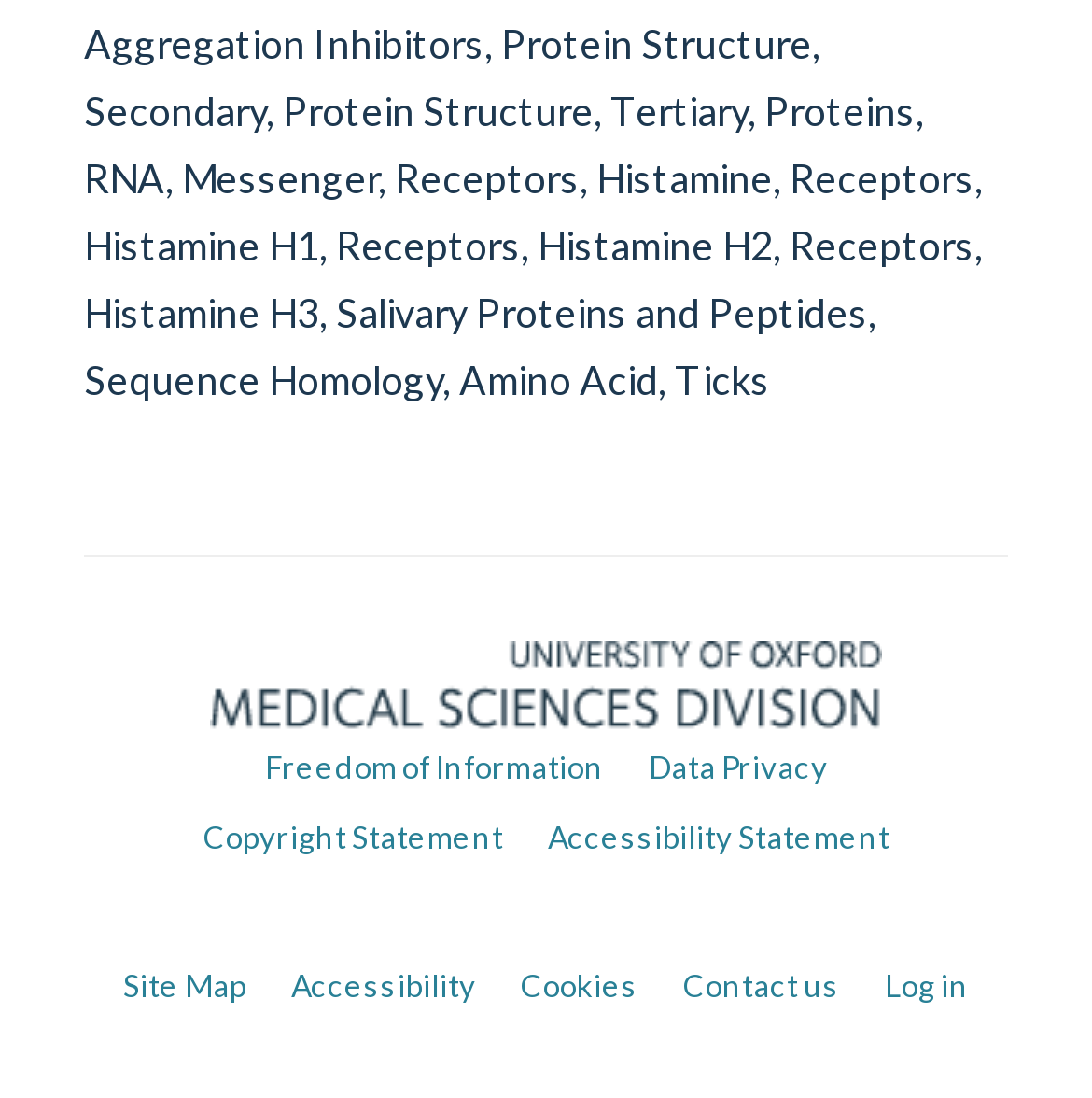How many links are there at the bottom of the webpage?
Using the visual information, respond with a single word or phrase.

7